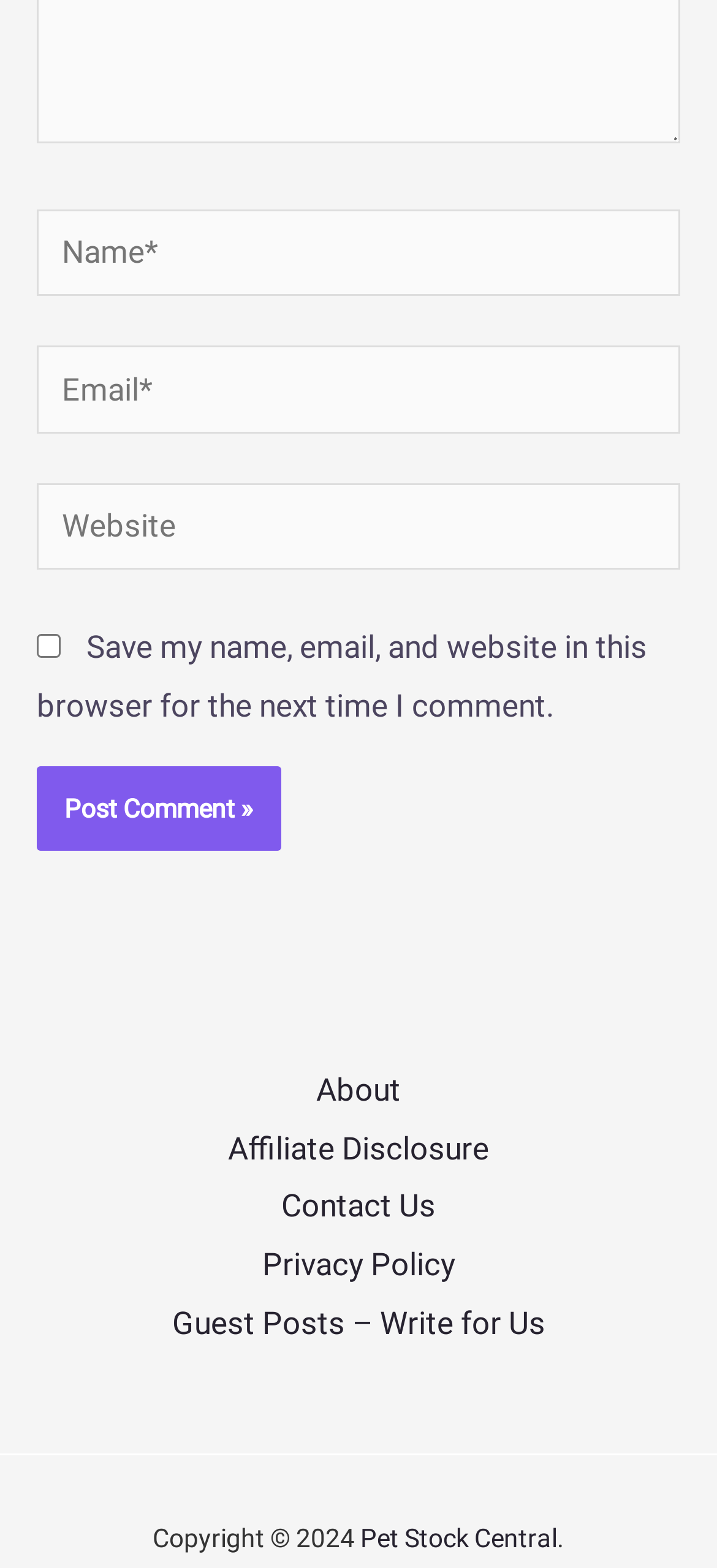Identify the bounding box for the UI element described as: "Contact Us". Ensure the coordinates are four float numbers between 0 and 1, formatted as [left, top, right, bottom].

[0.341, 0.752, 0.659, 0.789]